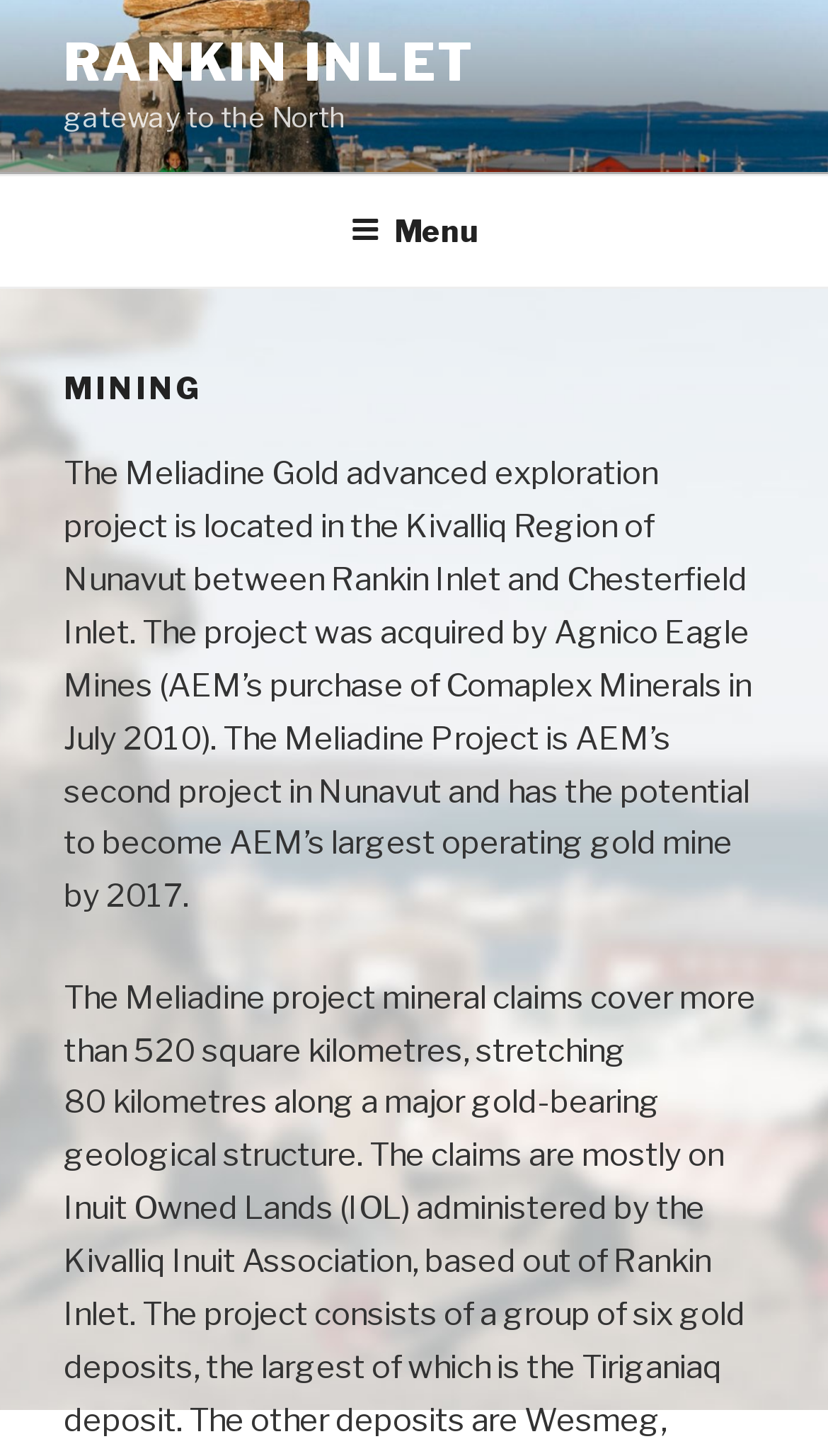Explain the contents of the webpage comprehensively.

The webpage is about the Meliadine Gold advanced exploration project, located in the Kivalliq Region of Nunavut between Rankin Inlet and Chesterfield Inlet. At the top-left corner, there is a large image of Rankin Inlet, taking up almost the entire width of the page. Below the image, there is a link to "RANKIN INLET" and a static text "gateway to the North" positioned side by side. 

On the top navigation bar, there is a "Top Menu" section that spans the entire width of the page. Within this section, there is a button labeled "Menu" on the right side, which controls the top menu. 

Below the navigation bar, there is a header section with a heading "MINING" in a prominent font size. Following the heading, there is a block of text that provides detailed information about the Meliadine Gold project, including its location, acquisition, and potential to become a large operating gold mine. This text block is positioned below the header and takes up a significant portion of the page.